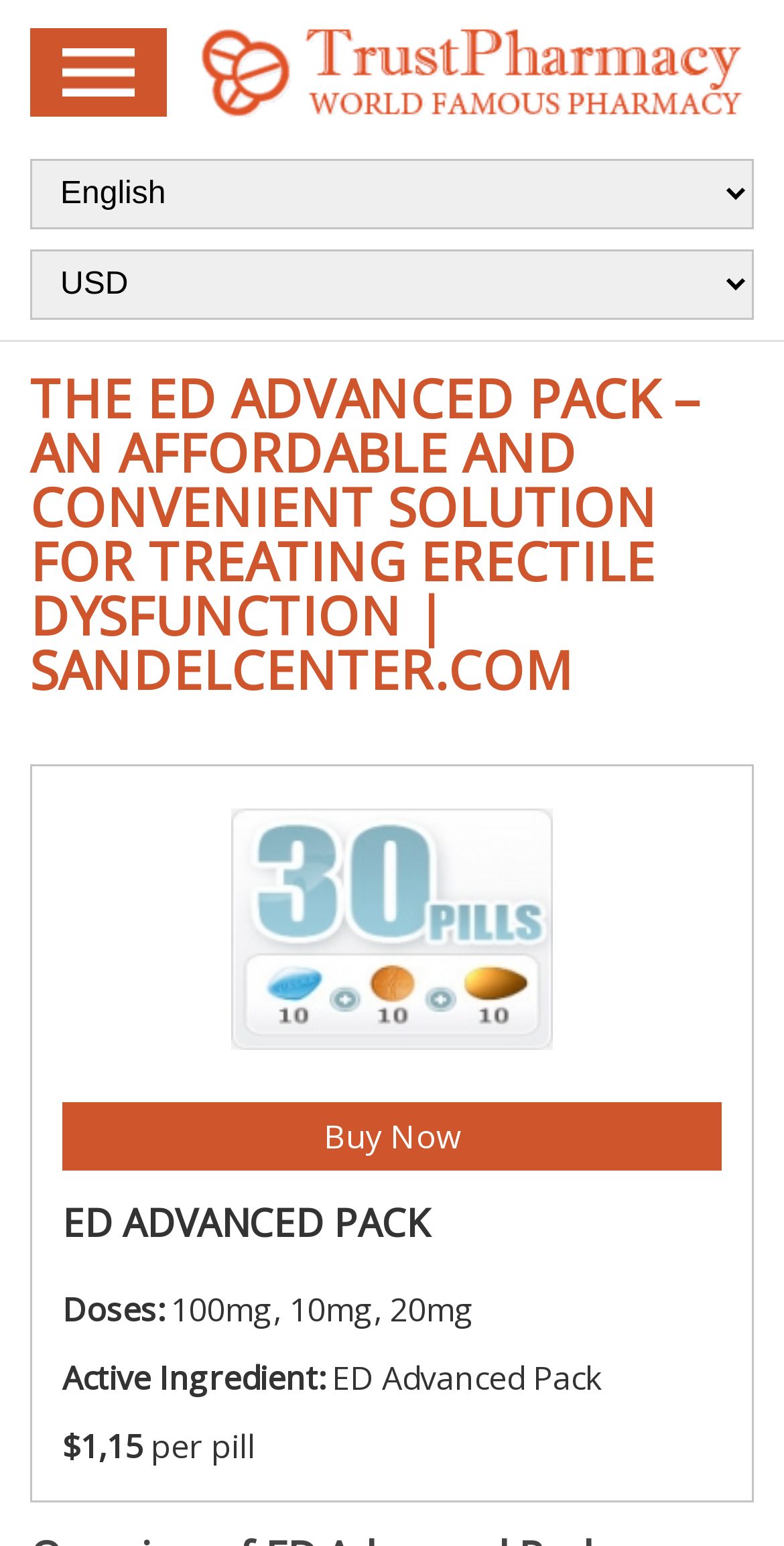What is the active ingredient of the product?
Answer the question with a thorough and detailed explanation.

I found the active ingredient of the product by looking at the static text 'Active Ingredient:' and the corresponding static text 'ED Advanced Pack' which is likely to be the active ingredient.